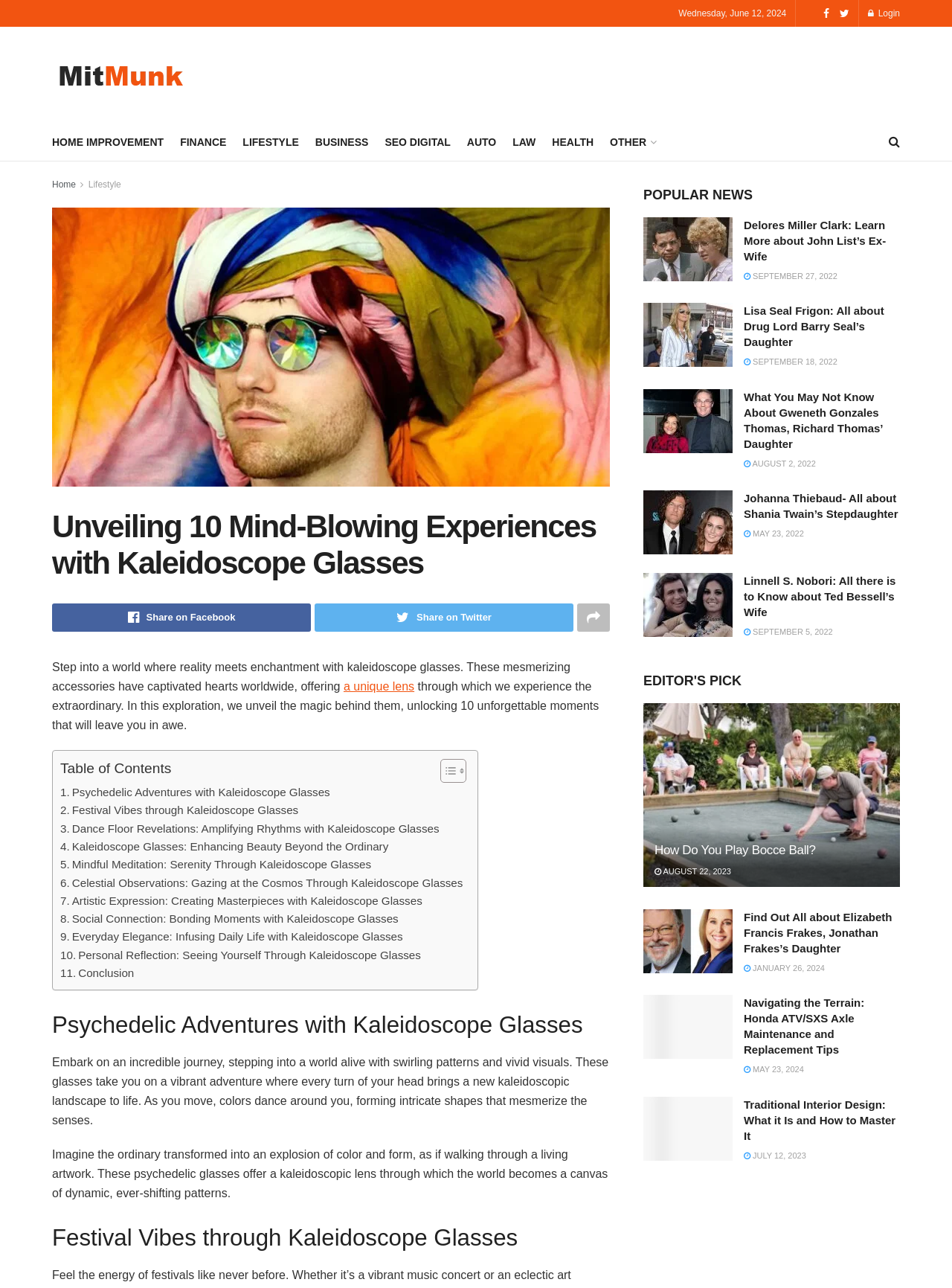From the webpage screenshot, identify the region described by Seo Digital. Provide the bounding box coordinates as (top-left x, top-left y, bottom-right x, bottom-right y), with each value being a floating point number between 0 and 1.

[0.404, 0.102, 0.473, 0.118]